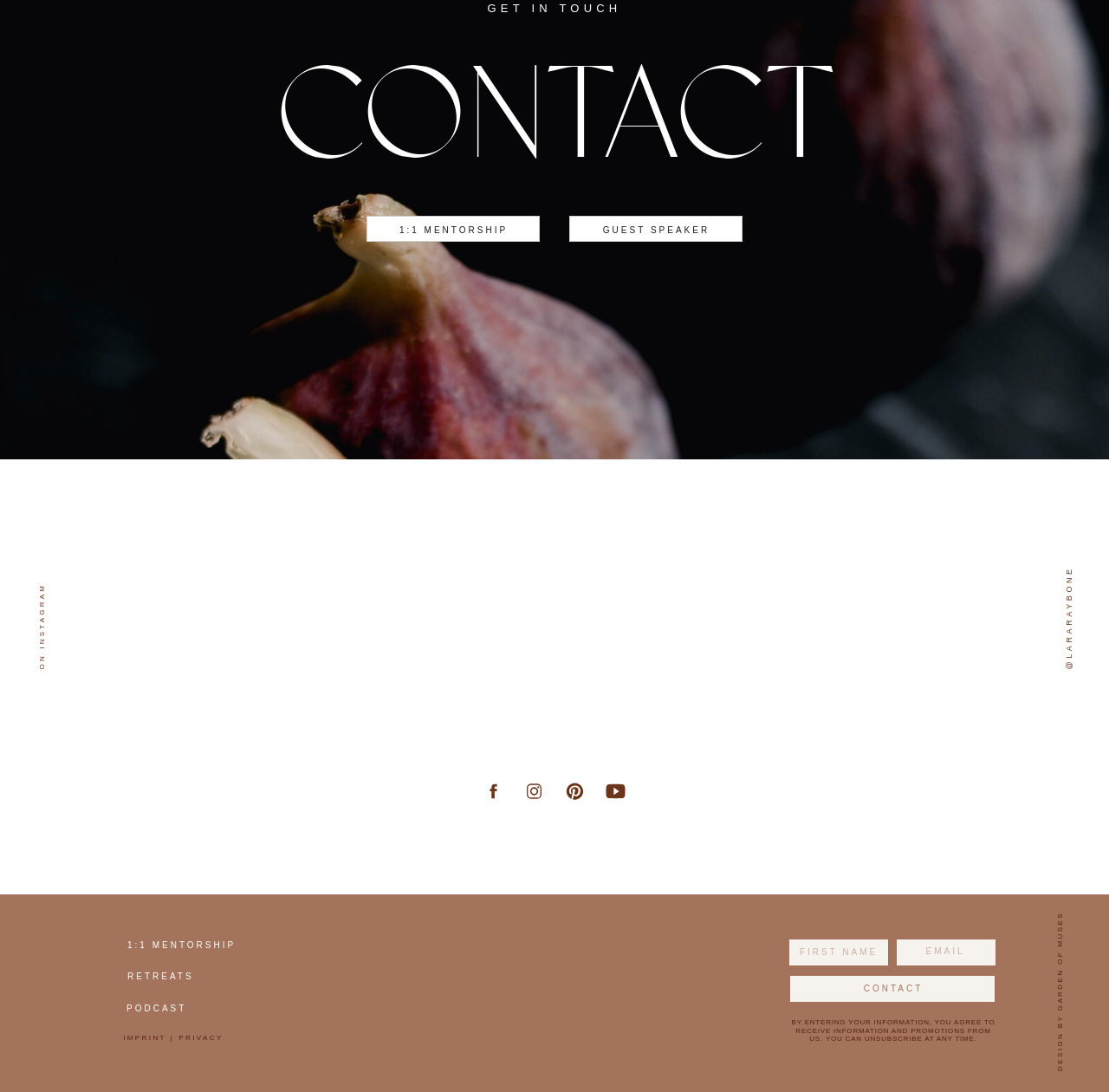Bounding box coordinates should be provided in the format (top-left x, top-left y, bottom-right x, bottom-right y) with all values between 0 and 1. Identify the bounding box for this UI element: @lararaybone

[0.958, 0.426, 0.968, 0.613]